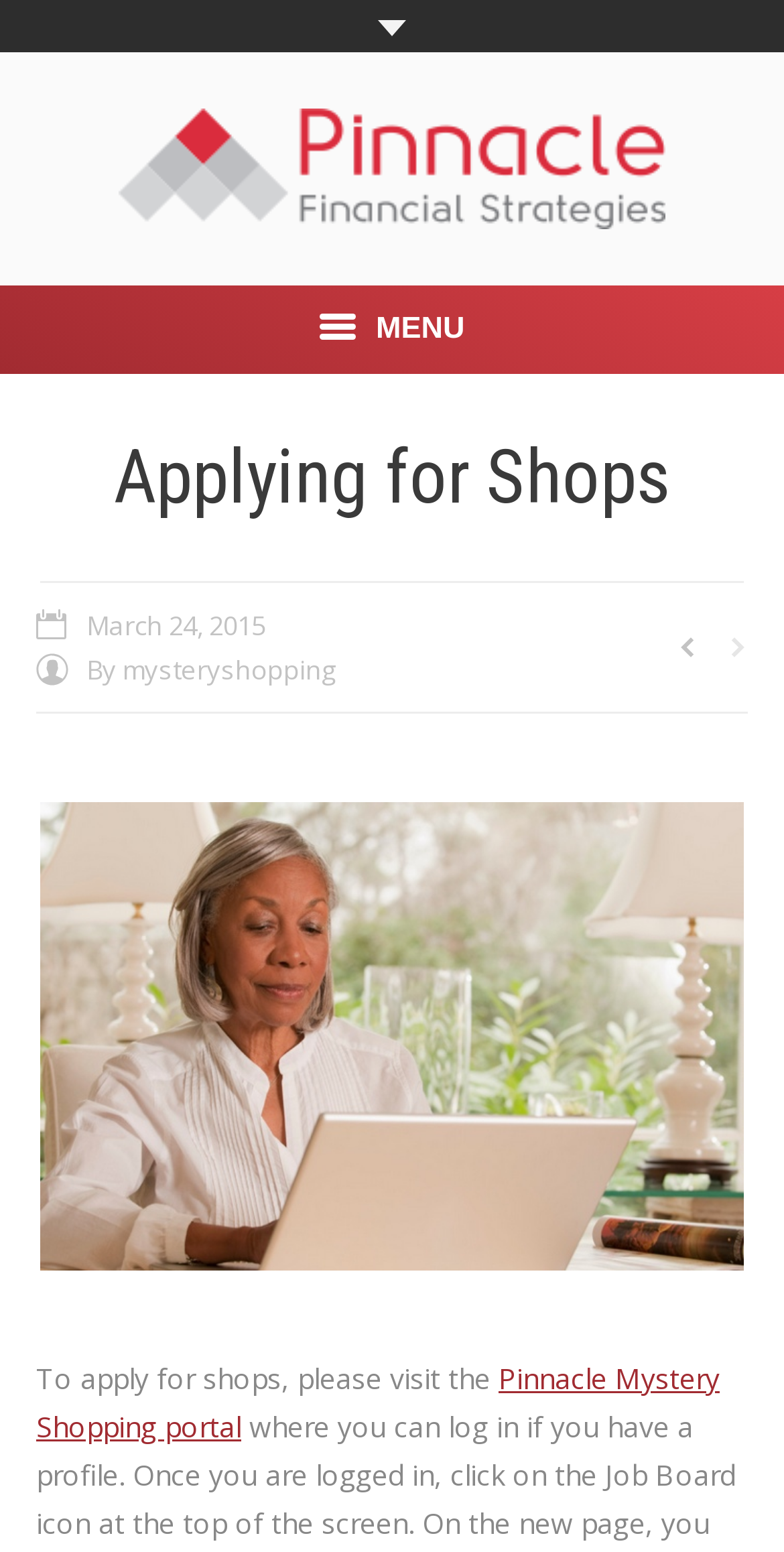Please respond to the question using a single word or phrase:
Where can users apply for shops?

Pinnacle Mystery Shopping portal